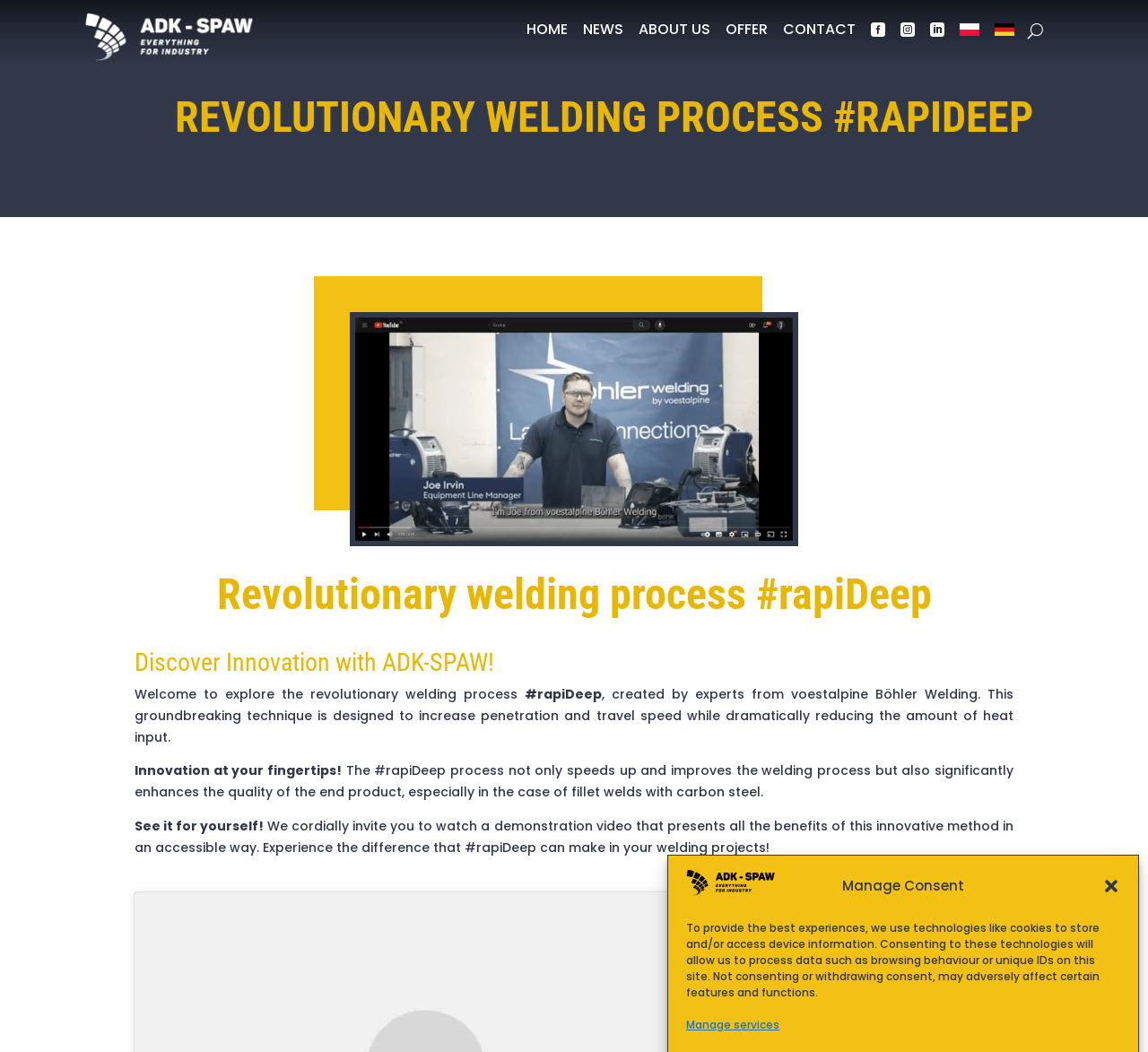Identify and provide the bounding box for the element described by: "Deutsch".

[0.866, 0.018, 0.883, 0.047]